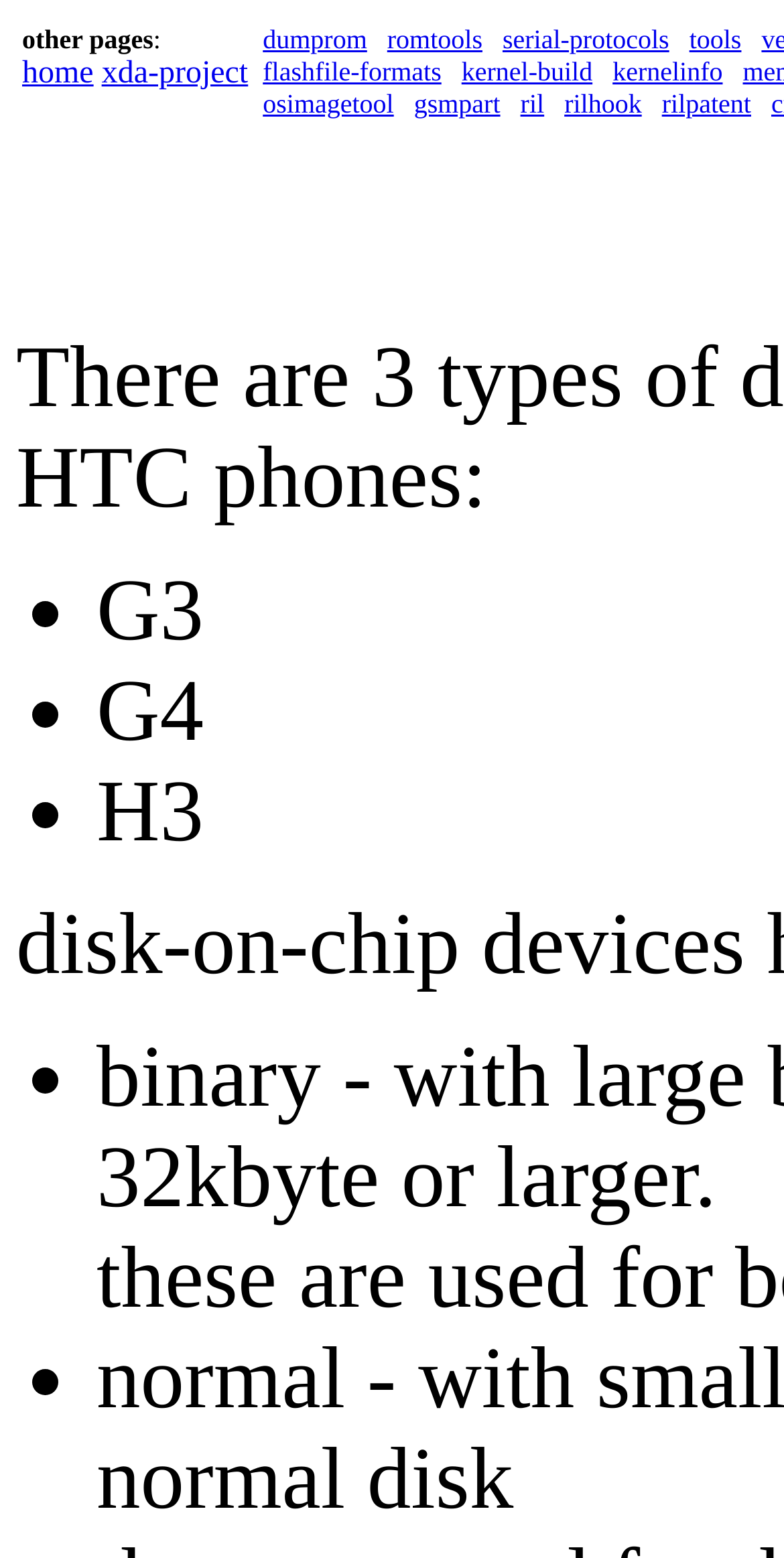What is the purpose of the links in the top navigation bar?
Provide a well-explained and detailed answer to the question.

The links in the top navigation bar, such as 'home', 'xda-project', 'dumprom', and others, seem to be related to the topic of reading disk-on-chip devices. They likely provide access to other pages or resources related to this topic, allowing users to explore and learn more about it.